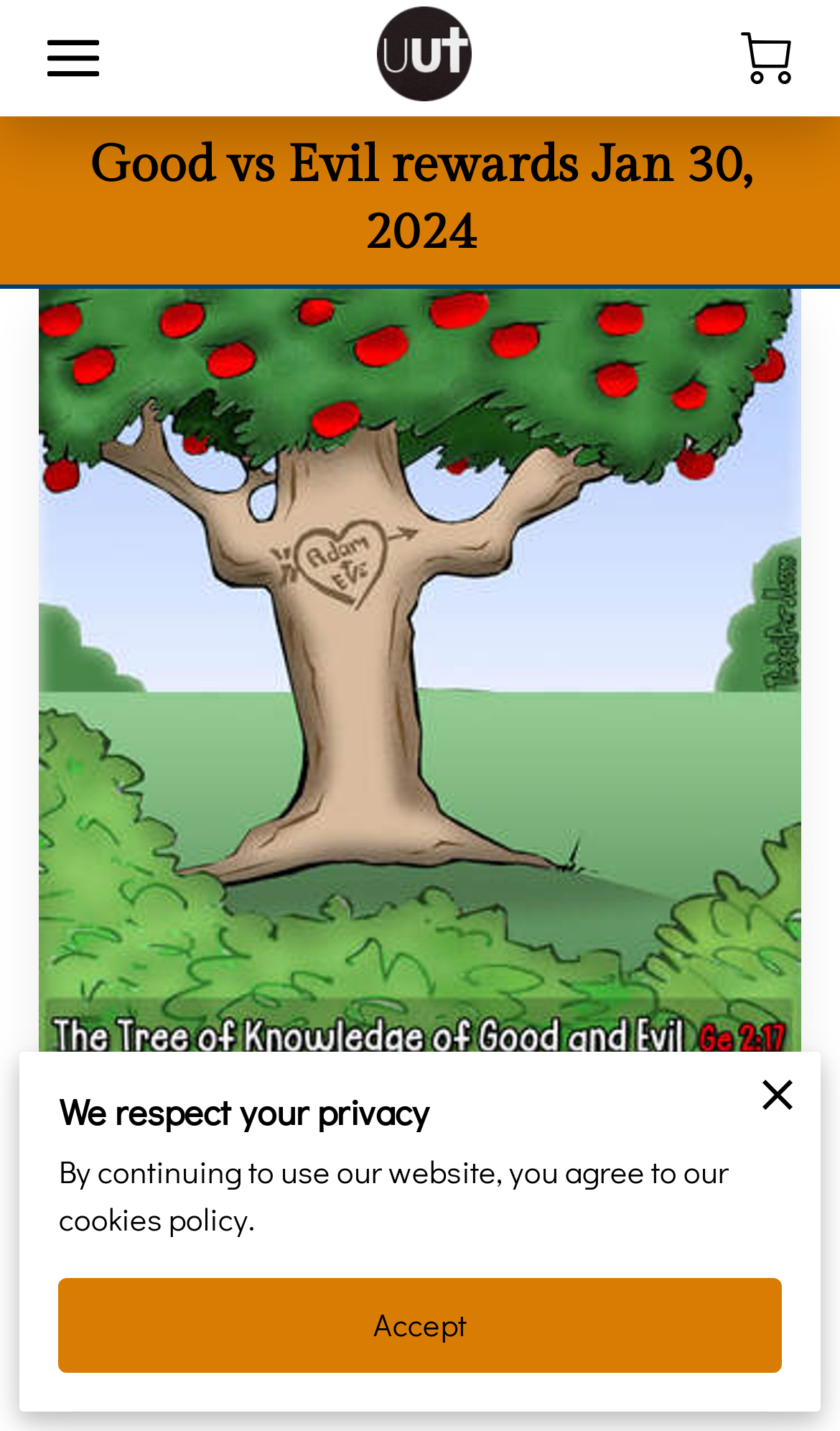Identify the bounding box coordinates of the clickable region to carry out the given instruction: "Click the DONATE button".

[0.447, 0.39, 0.553, 0.413]